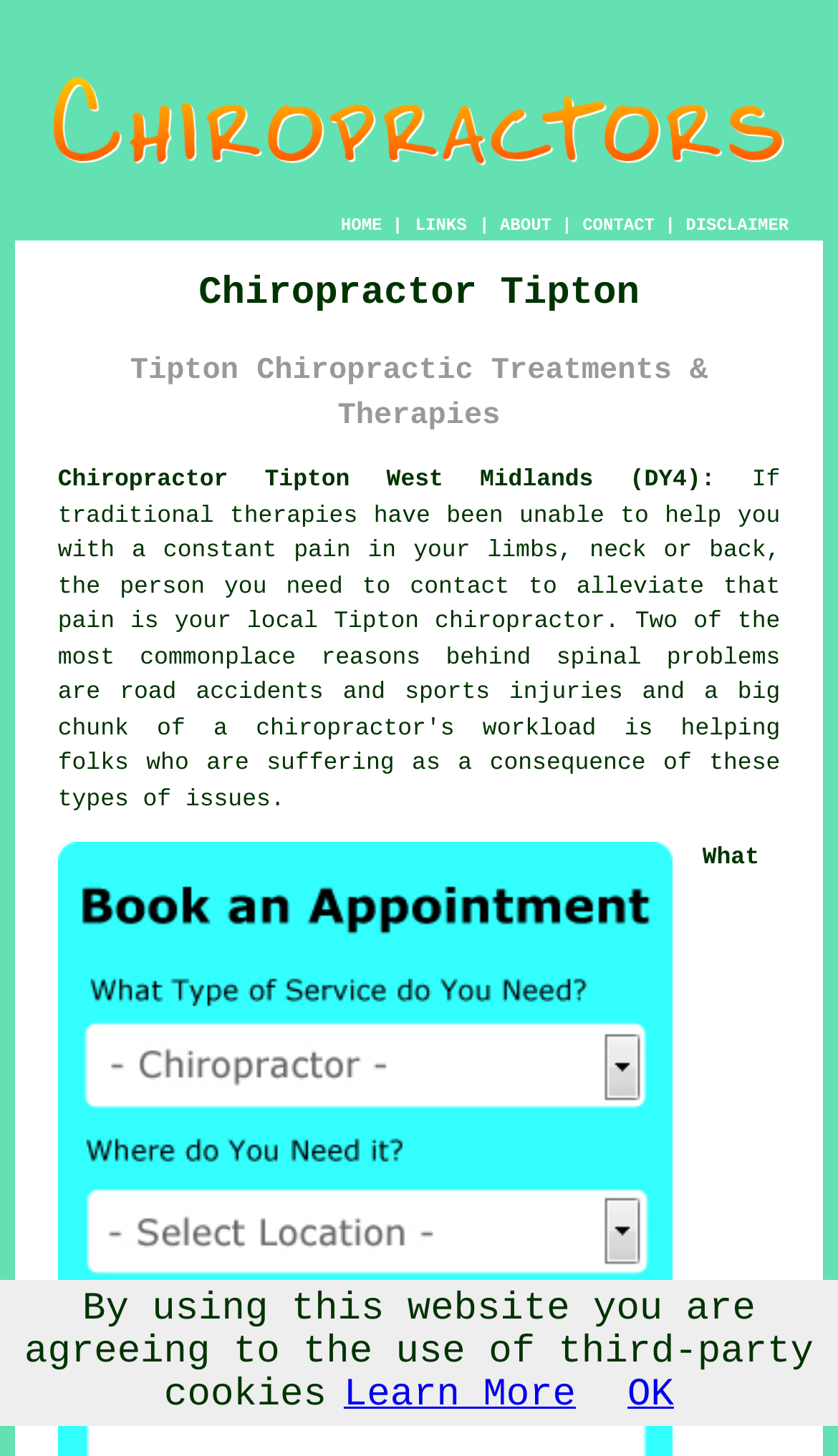What is the topic of the 'Tipton Chiropractic Treatments & Therapies' section?
Please provide an in-depth and detailed response to the question.

The heading 'Tipton Chiropractic Treatments & Therapies' suggests that this section is related to the various treatments and therapies offered by chiropractors in Tipton. The content of this section is not explicitly stated, but based on the heading, it is likely to be related to chiropractic care.